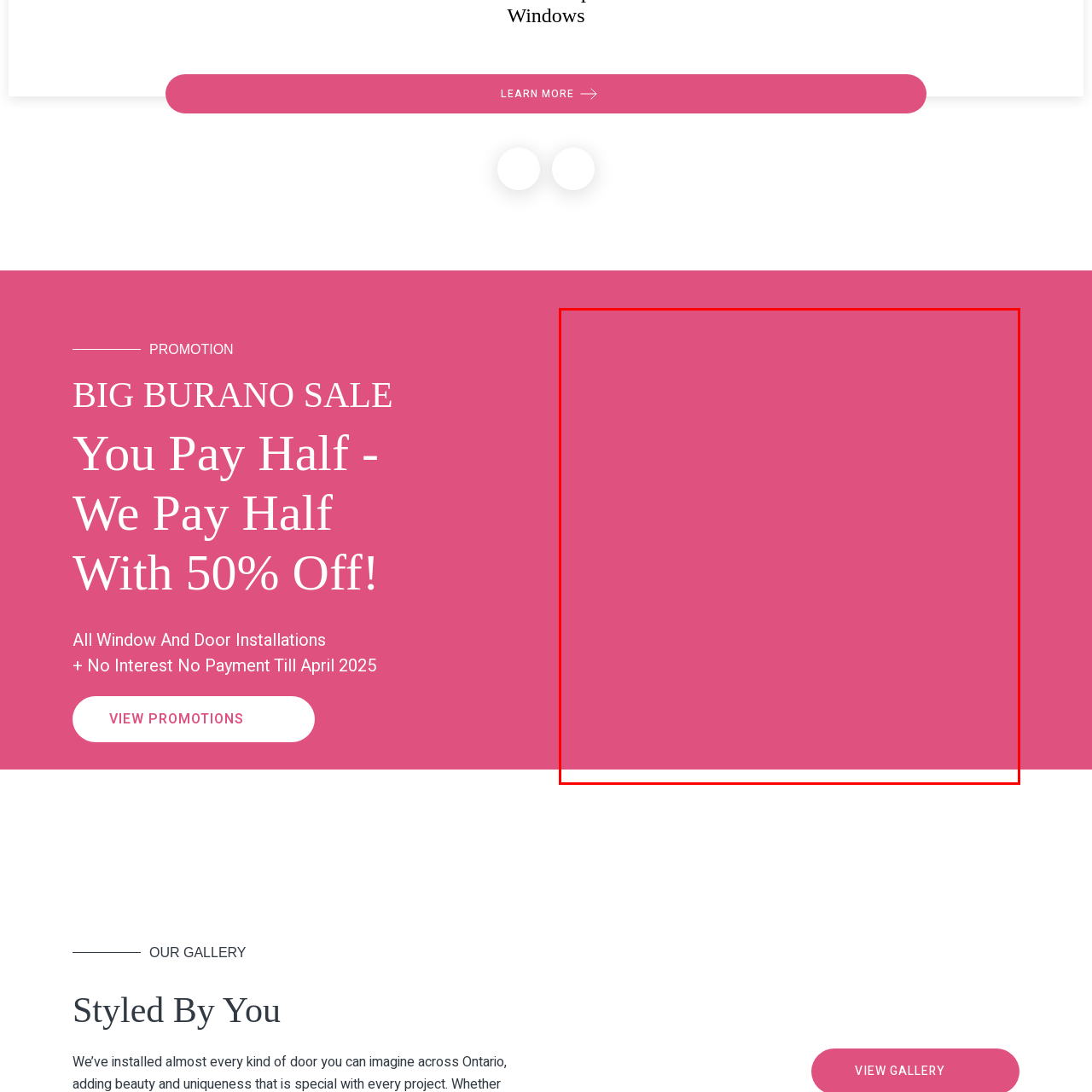Articulate a detailed description of the image enclosed by the red outline.

This image features a vibrant pink background, likely used to attract attention and convey a sense of energy and excitement. It is prominently displayed in a promotional context, aligning with the theme of a sale, specifically the "BIG BURANO SALE." The promotional message highlights significant discounts, suggesting that this visual is part of an advertising campaign aimed at enticing customers to explore offers, particularly in the context of window and door installations. This eye-catching color may serve to enhance brand visibility and appeal, making it an effective component in drawing potential customers' interest.